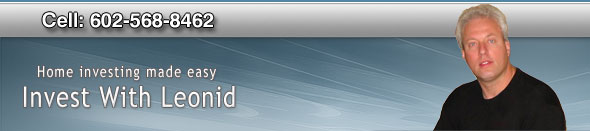Is there an image of a person on the banner?
Look at the image and respond with a single word or a short phrase.

Yes